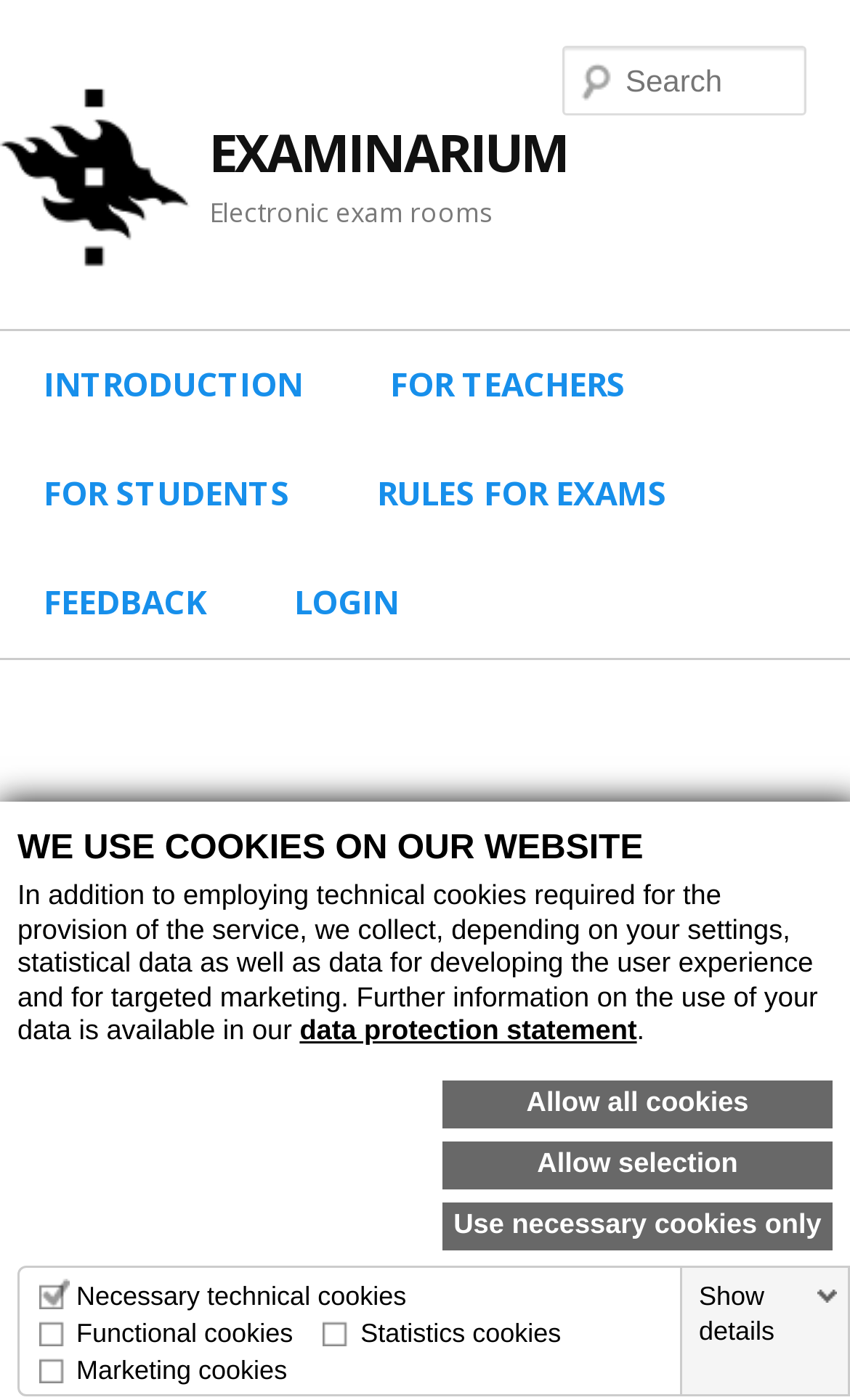What type of tablets are available in Kumpula and Viikki Infokeskus?
Provide a thorough and detailed answer to the question.

The webpage mentions that in Kumpula and Viikki Infokeskus, there are Wacom Cintiq drawing tablets with screens attached to each exam computer. These can be used for drawing or writing calculations in an exam.